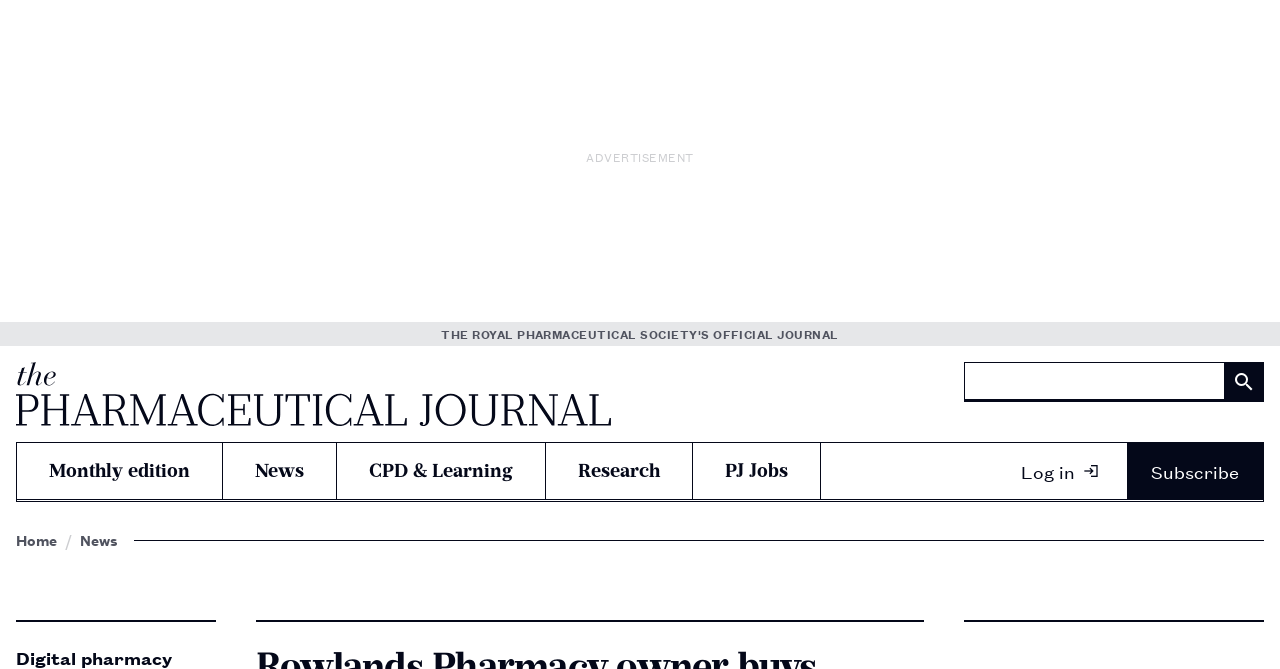Provide an in-depth caption for the elements present on the webpage.

The webpage is about The Pharmaceutical Journal from the Royal Pharmaceutical Society. At the top, there is a logo of PJ on the left, accompanied by a search bar with a search button on the right. Above the search bar, there is a static text "ADVERTISEMENT". 

Below the search bar, there are several navigation links, including "Monthly edition", "News", "CPD & Learning", "Research", and "PJ Jobs", arranged horizontally from left to right. 

Further down, there are two more links, "Log in" and "Subscribe", positioned side by side. 

At the bottom, there are two more links, "Home" and "News", placed horizontally from left to right.